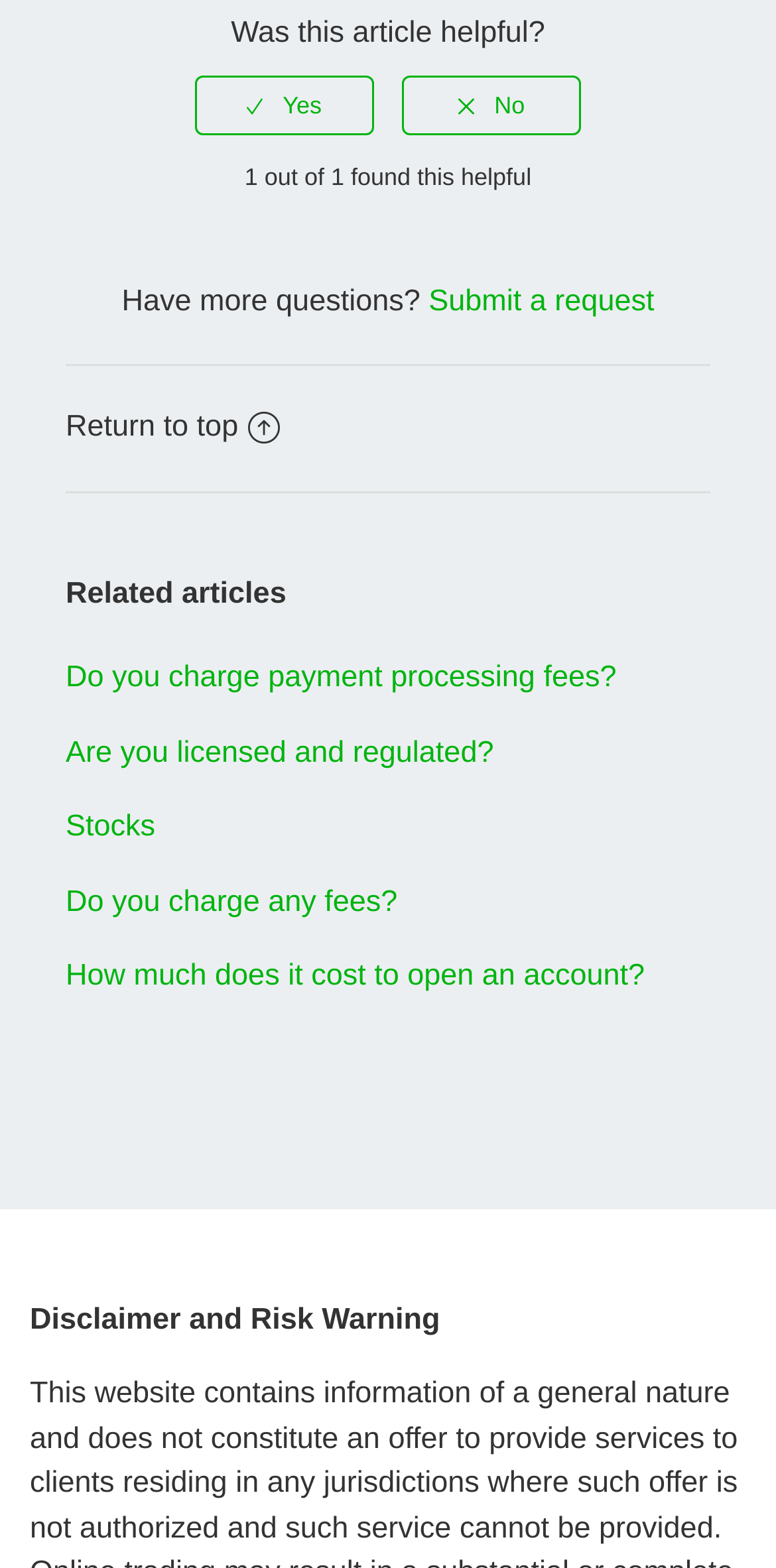Can you pinpoint the bounding box coordinates for the clickable element required for this instruction: "View related article about payment processing fees"? The coordinates should be four float numbers between 0 and 1, i.e., [left, top, right, bottom].

[0.085, 0.422, 0.794, 0.443]